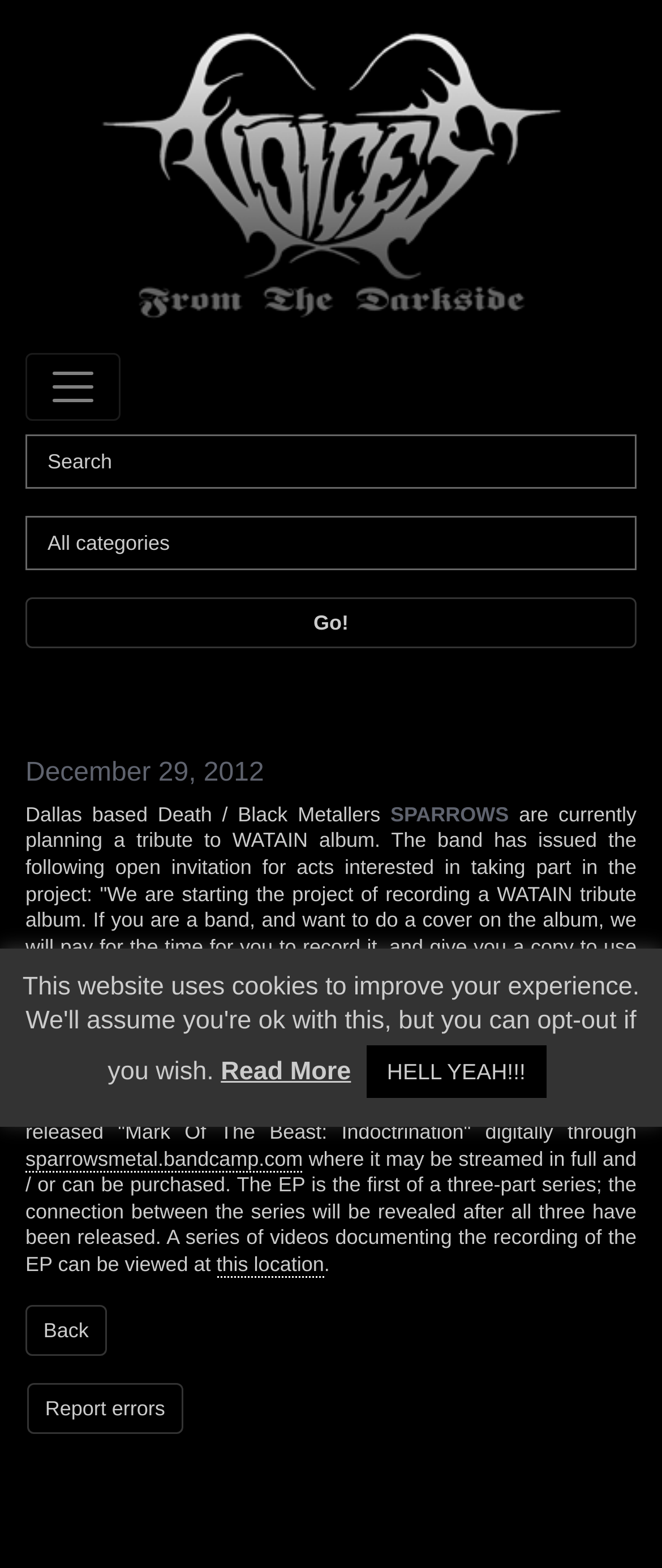Generate a comprehensive description of the webpage content.

The webpage is titled "Voices From The Darkside" and appears to be a music-related blog or news site. At the top, there is a navigation link, a toggle navigation button, a search box, and a combobox. Below these elements, there is a "Go!" button.

The main content of the page is an article with a heading "December 29, 2012". The article discusses a music band called SPARROWS, who are planning a tribute album to WATAIN. The band has issued an open invitation to other bands interested in participating in the project. The article includes details about the project, including the song SPARROWS will be covering, and how interested bands can contact them.

The article also mentions that SPARROWS recently released an EP called "Mark Of The Beast: Indoctrination", which can be streamed or purchased through a link provided. Additionally, there are links to videos documenting the recording of the EP.

There are several links scattered throughout the page, including a "Back" link, a "Report errors" link, a "Read More" link, and a "HELL YEAH!!!" button. There is also a link to the band's Facebook page and their Bandcamp site. Overall, the page appears to be a news article or blog post about the music band SPARROWS and their upcoming projects.